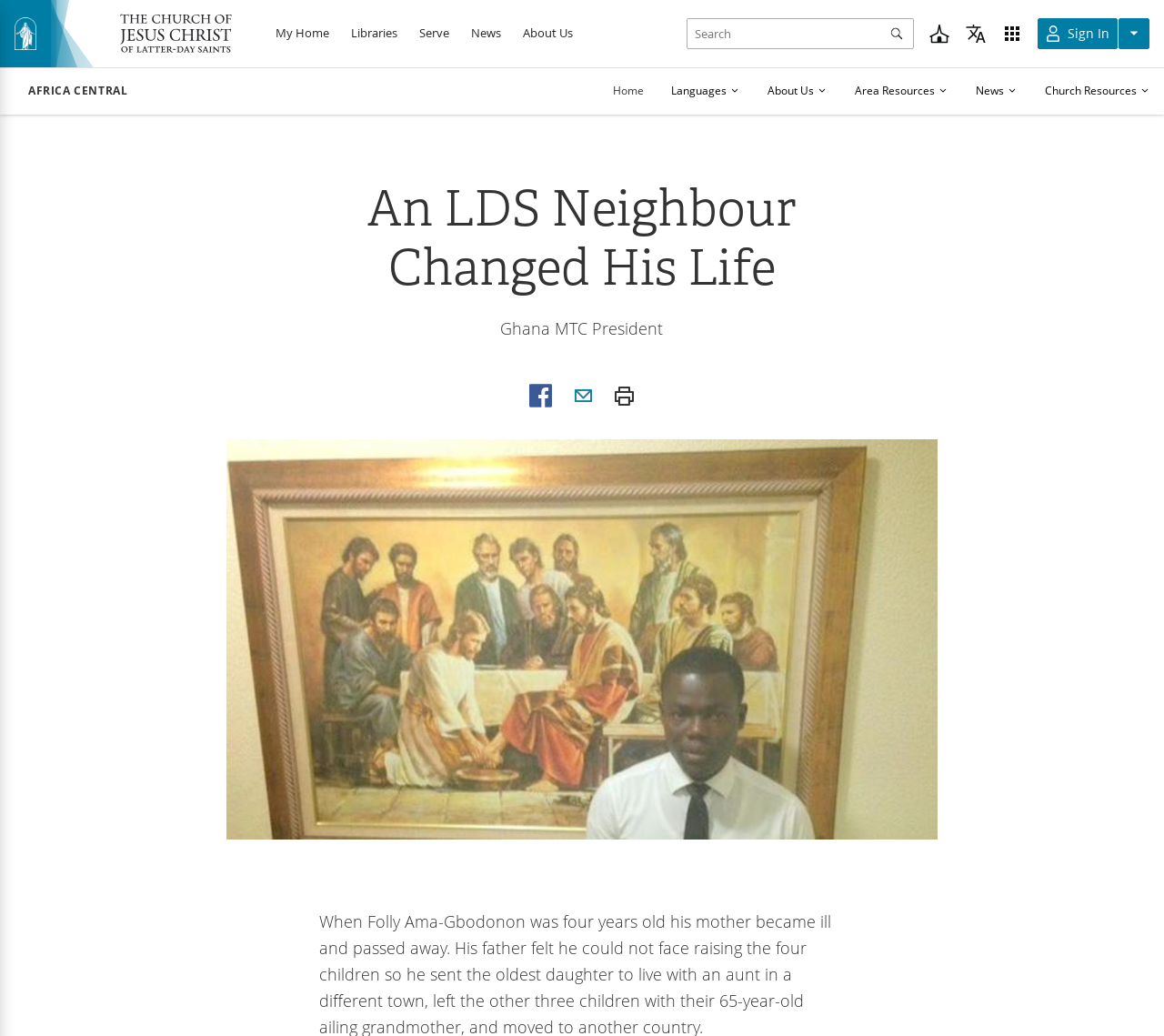Construct a thorough caption encompassing all aspects of the webpage.

This webpage appears to be a religious website, specifically related to The Church of Jesus Christ of Latter-day Saints. At the top left corner, there is a link to the church's website, accompanied by a small image. Below this, there is a prominent image that spans almost half the width of the page.

The top navigation bar contains several buttons, including "My Home", "Libraries", "Serve", "News", and "About Us". These buttons are aligned horizontally and are positioned near the top of the page. To the right of these buttons, there is a search bar with a combobox and a "Search" button. The search bar is accompanied by a small image.

Below the navigation bar, there are several buttons, including "Find a Church", "Set Language to", "Resources", and "Sign In". Each of these buttons has a small image associated with it. The "Sign In" button is accompanied by a generic "Sign In" element and a small image.

On the left side of the page, there is a heading that reads "AFRICA CENTRAL", which is a link. Below this, there are several links, including "Home", "Languages", "About Us", "Area Resources", "News", and "Church Resources". These links are aligned vertically and are positioned near the left edge of the page.

The main content of the page is a header that reads "An LDS Neighbour Changed His Life". Below this, there is a subheading that reads "Ghana MTC President". There are also two links with icons, and a large figure that spans almost the entire width of the page. The figure contains an image with the same title as the header.